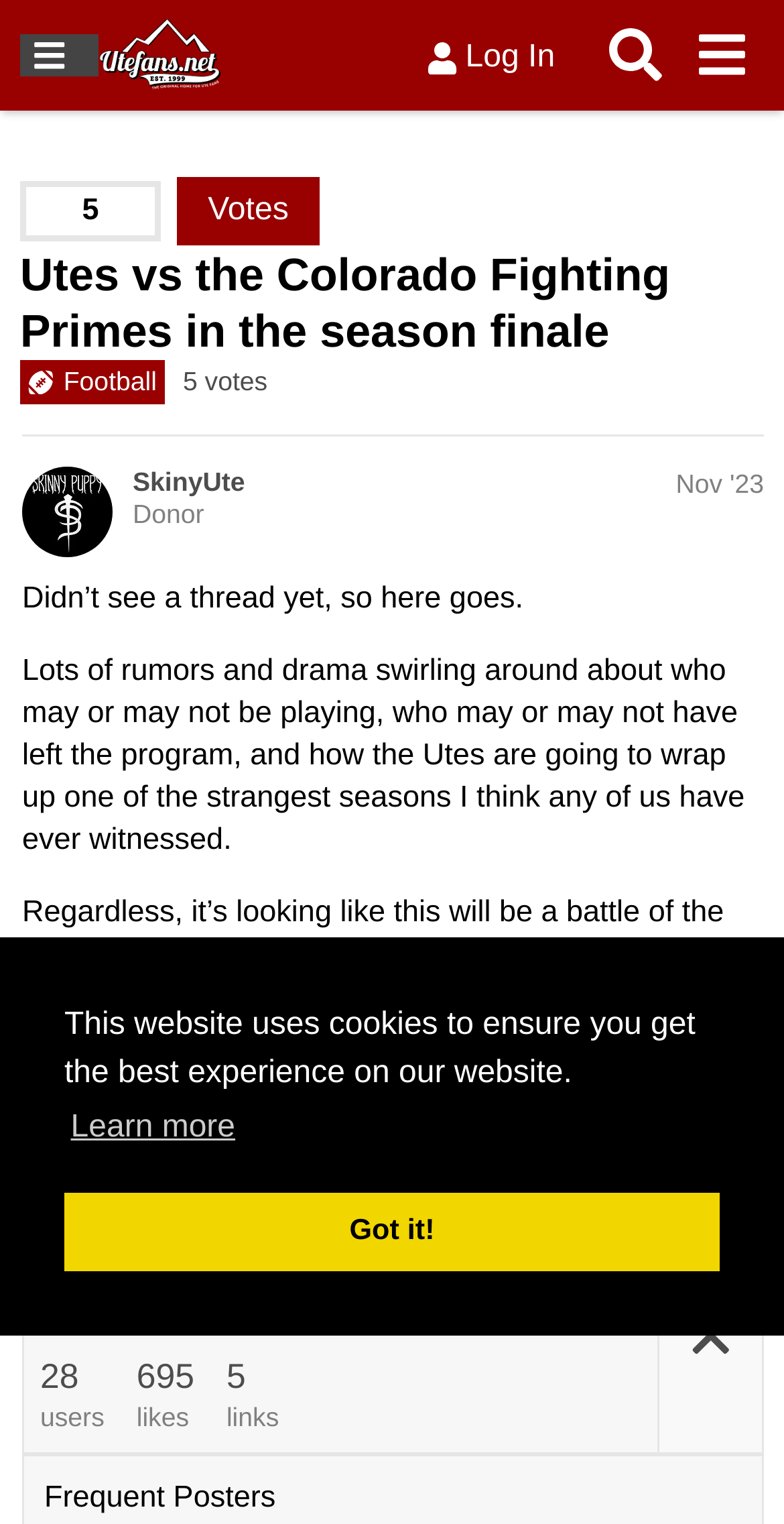Please find the bounding box coordinates of the clickable region needed to complete the following instruction: "View the topic details". The bounding box coordinates must consist of four float numbers between 0 and 1, i.e., [left, top, right, bottom].

[0.838, 0.808, 0.972, 0.953]